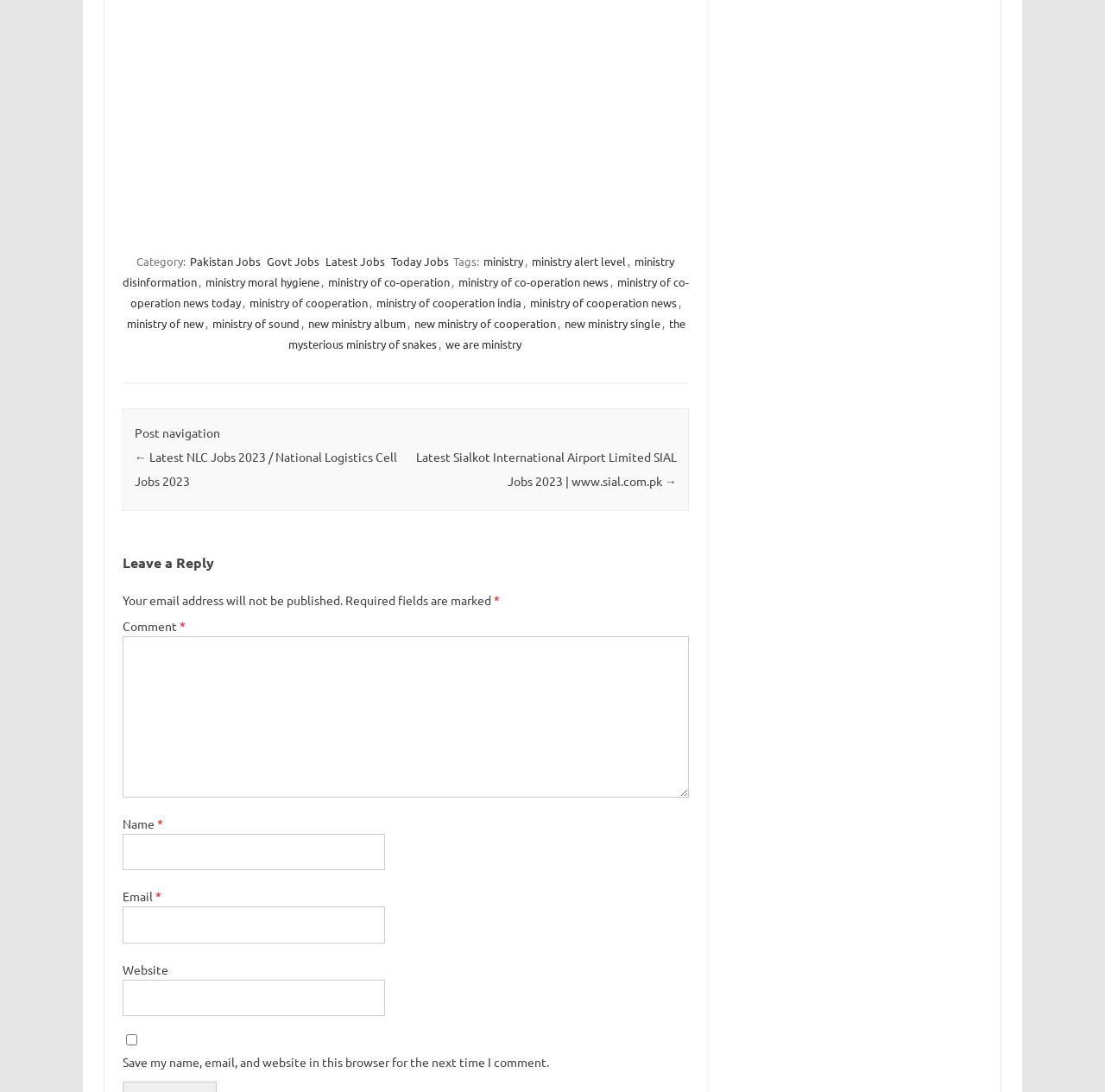Please provide the bounding box coordinates for the element that needs to be clicked to perform the following instruction: "Enter your name". The coordinates should be given as four float numbers between 0 and 1, i.e., [left, top, right, bottom].

[0.111, 0.763, 0.348, 0.797]